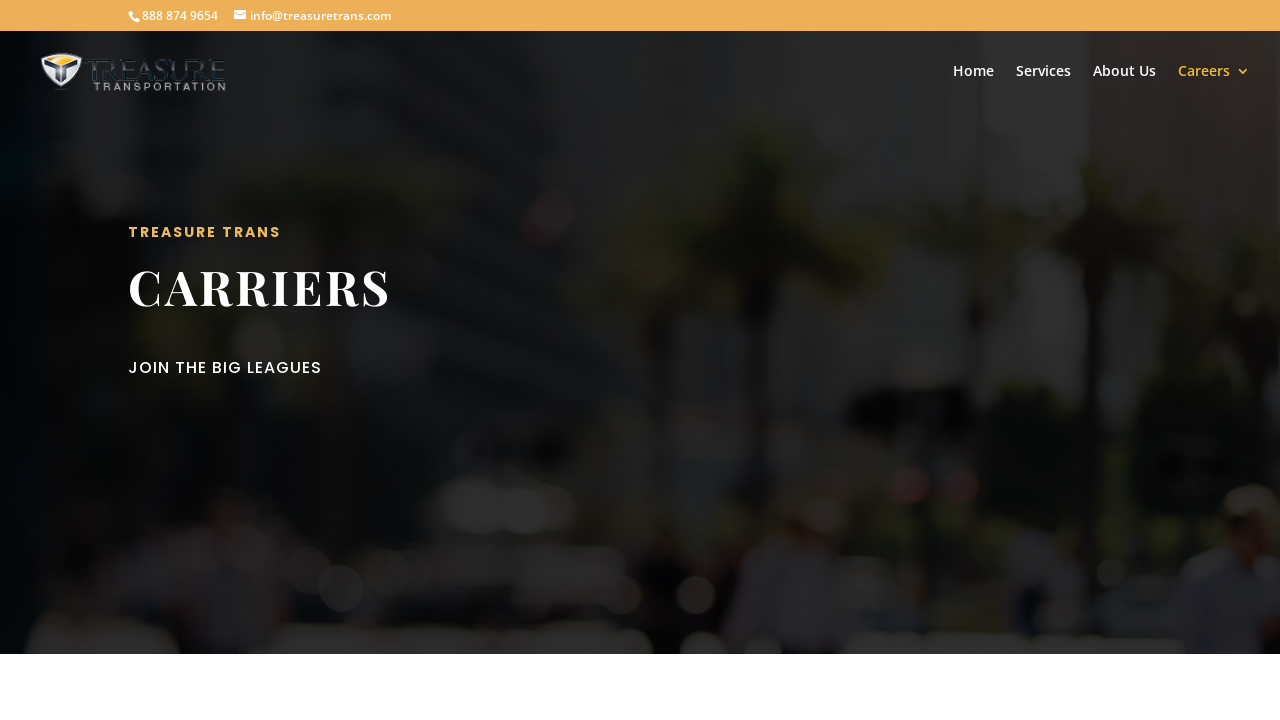Please find the bounding box for the UI element described by: "Services".

[0.794, 0.089, 0.837, 0.154]